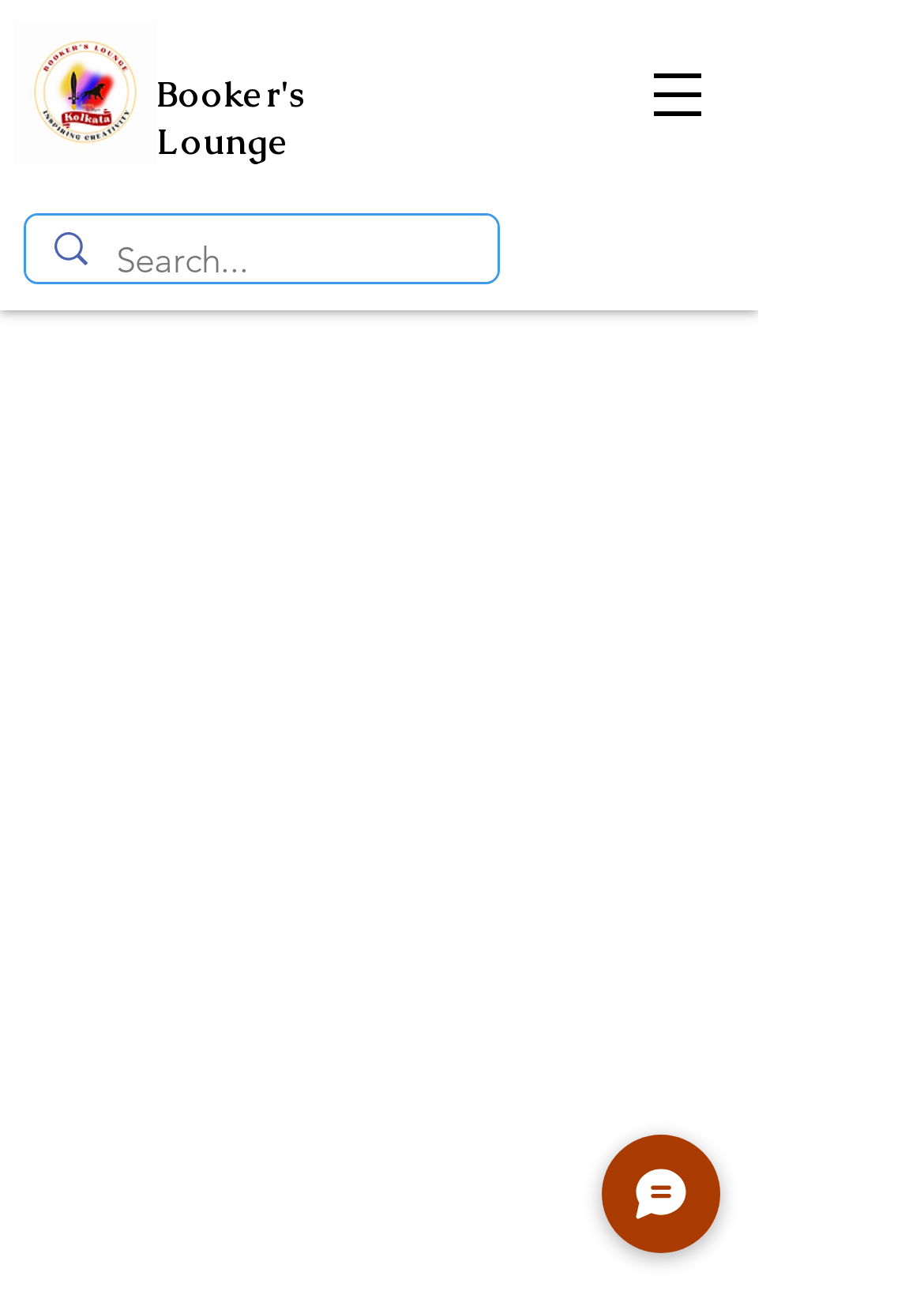How many navigation options are available?
Refer to the image and provide a one-word or short phrase answer.

One